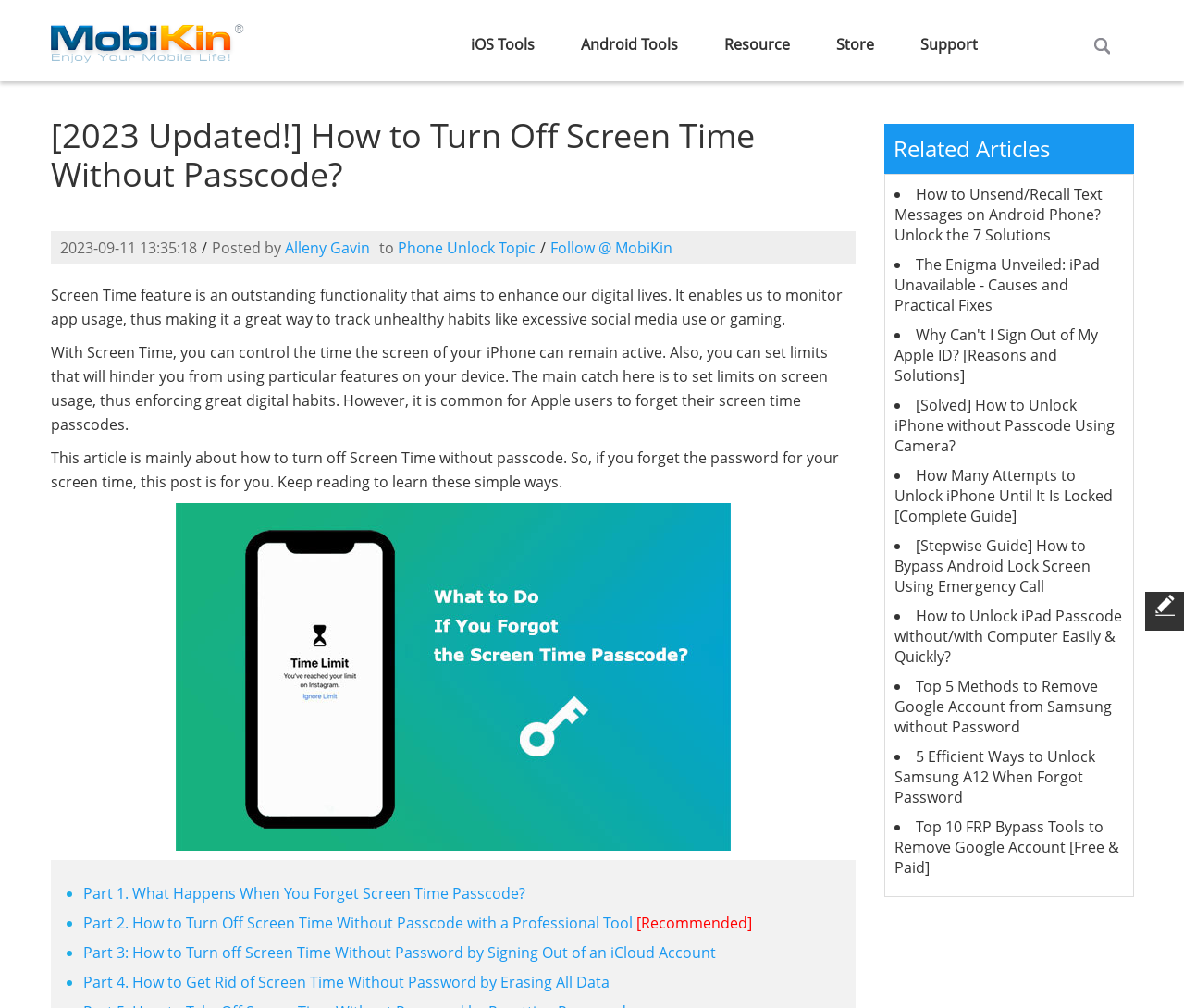Explain the features and main sections of the webpage comprehensively.

This webpage is about turning off Screen Time without a passcode on an iPhone. At the top, there is a logo of "MobiKin" with a link to the website. Below the logo, there are five links to different sections of the website, including "iOS Tools", "Android Tools", "Resource", "Store", and "Support".

The main content of the webpage starts with a heading that reads "[2023 Updated!] How to Turn Off Screen Time Without Passcode?" followed by the date and time the article was posted, the author's name, and the category of the article. 

The article begins by explaining the benefits of Screen Time, a feature that helps users monitor and control their app usage. It then mentions that forgetting the Screen Time passcode is a common issue for Apple users and that this article will provide seven methods to turn off Screen Time without a passcode.

The article is divided into four parts, each with a link to a specific method. The first part explains what happens when you forget your Screen Time passcode. The second part recommends using a professional tool to turn off Screen Time without a passcode. The third part explains how to turn off Screen Time by signing out of an iCloud account, and the fourth part describes how to get rid of Screen Time by erasing all data.

Below the main content, there is a section titled "Related Articles" with nine links to other articles related to iPhone and Android issues, such as unsending text messages, fixing an unavailable iPad, and unlocking an iPhone without a passcode.

Throughout the webpage, there are several images, including a logo of "MobiKin" at the top and an image related to turning off Screen Time without a passcode in the middle of the article.